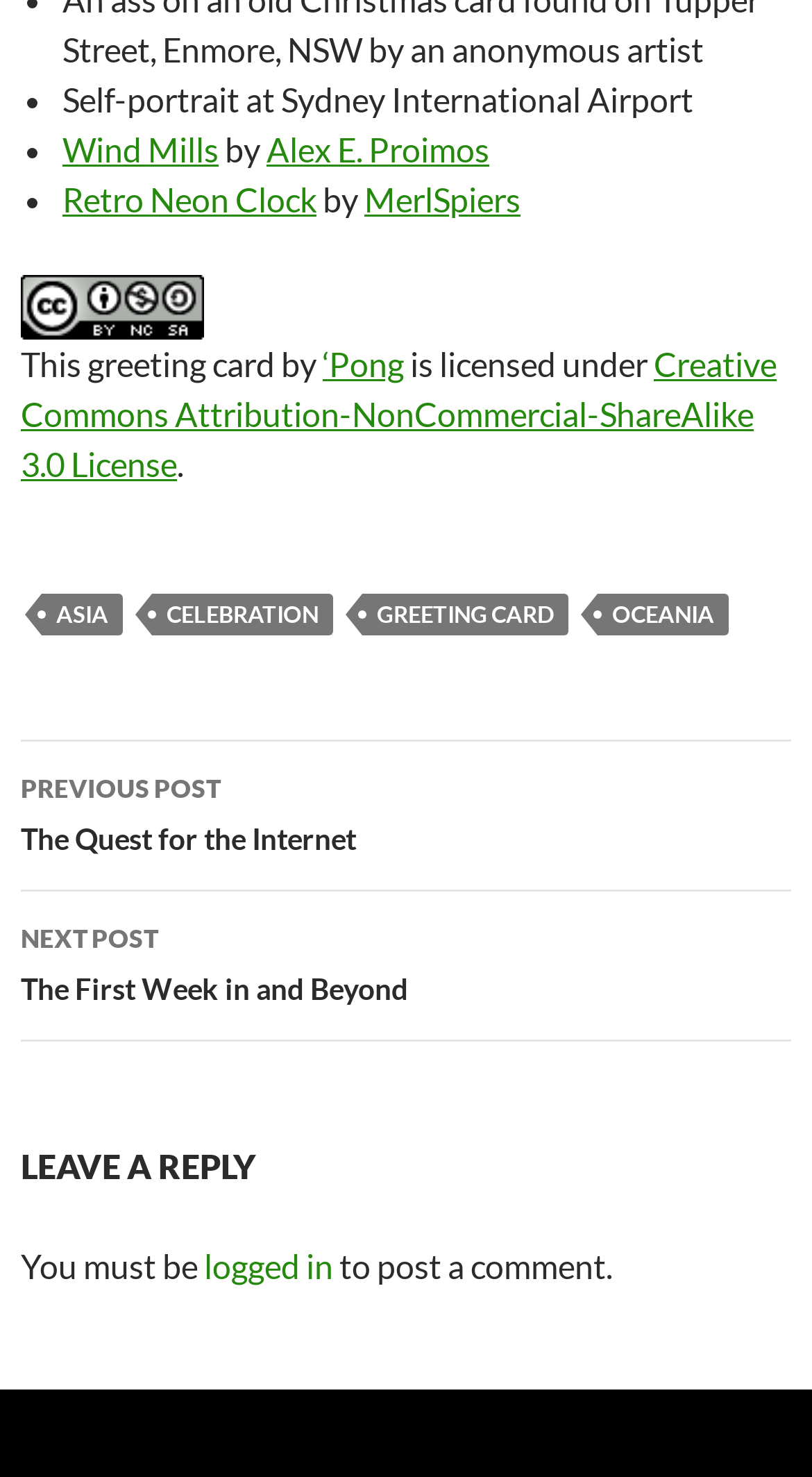Please provide a comprehensive answer to the question below using the information from the image: Who is the author of the greeting card?

I found the StaticText element 'This greeting card by' and the following link element 'Pong', which suggests that Pong is the author of the greeting card.